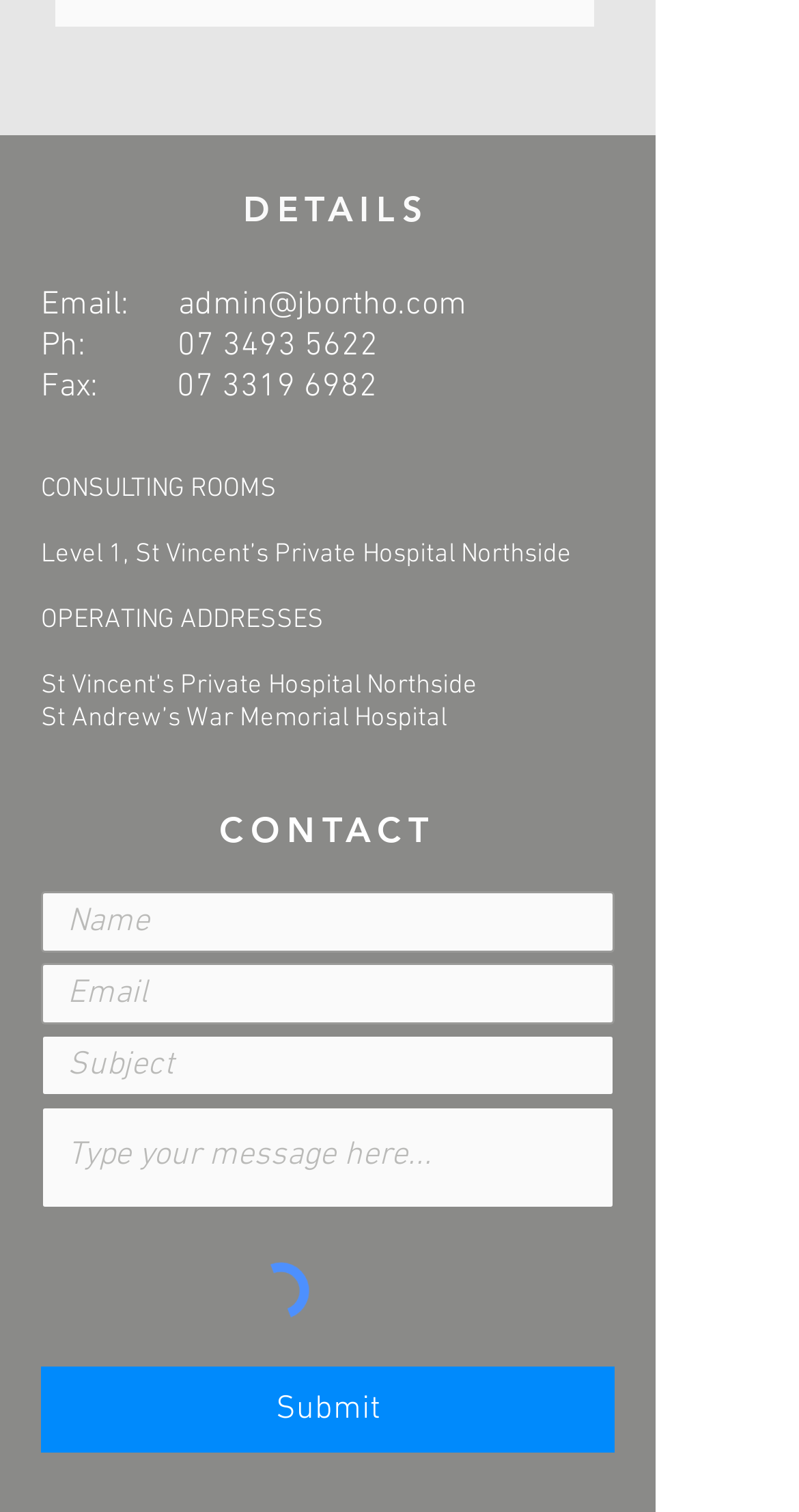Return the bounding box coordinates of the UI element that corresponds to this description: "aria-label="Email" name="email" placeholder="Email"". The coordinates must be given as four float numbers in the range of 0 and 1, [left, top, right, bottom].

[0.051, 0.637, 0.769, 0.678]